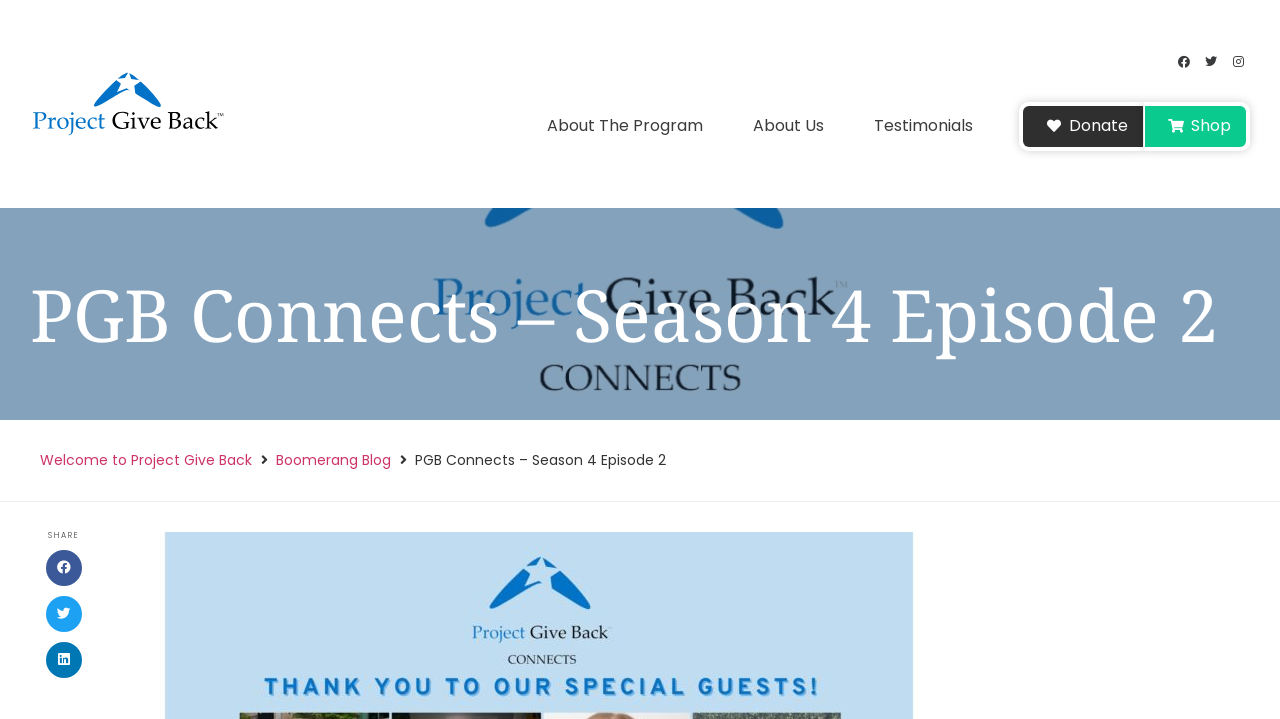What is the purpose of the 'Boomerang Blog' link?
Kindly offer a comprehensive and detailed response to the question.

The link 'Boomerang Blog' is likely a way to access blog posts related to Project Giveback. The word 'Boomerang' might be a sub-brand or a specific section of the blog.